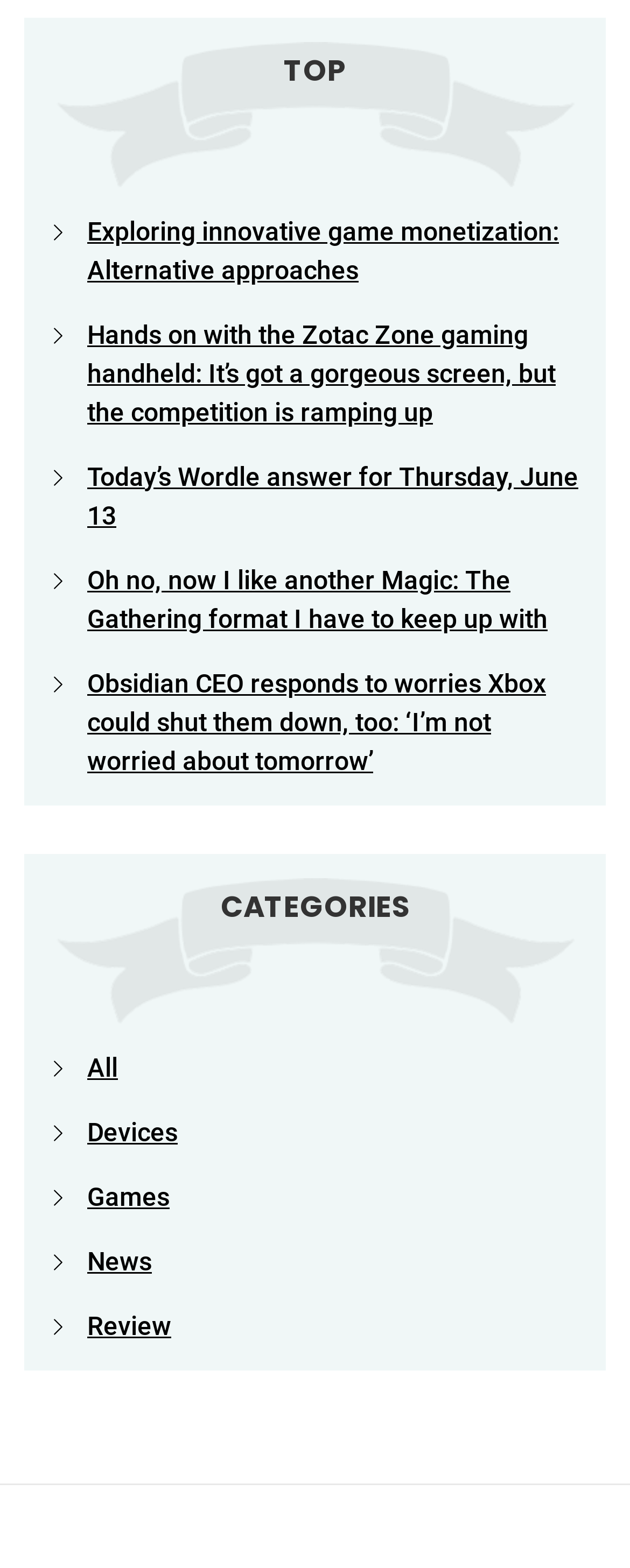How many articles are listed?
Please use the image to provide a one-word or short phrase answer.

5